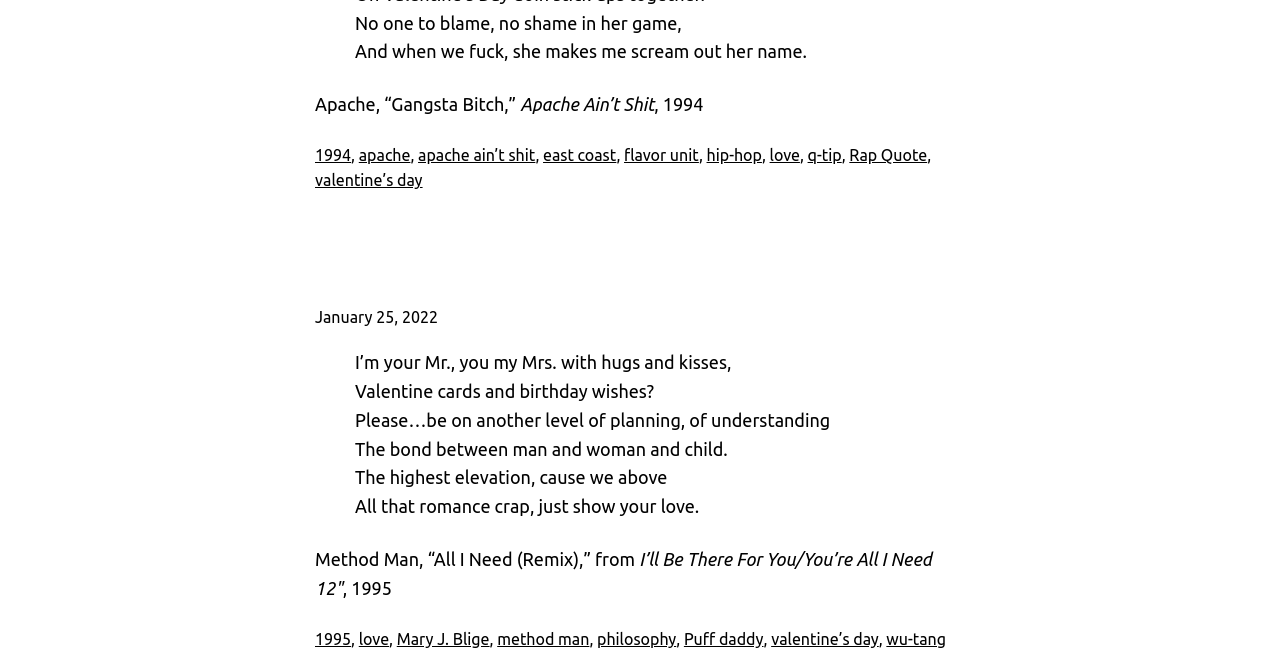Given the description of the UI element: "1994", predict the bounding box coordinates in the form of [left, top, right, bottom], with each value being a float between 0 and 1.

[0.246, 0.223, 0.274, 0.251]